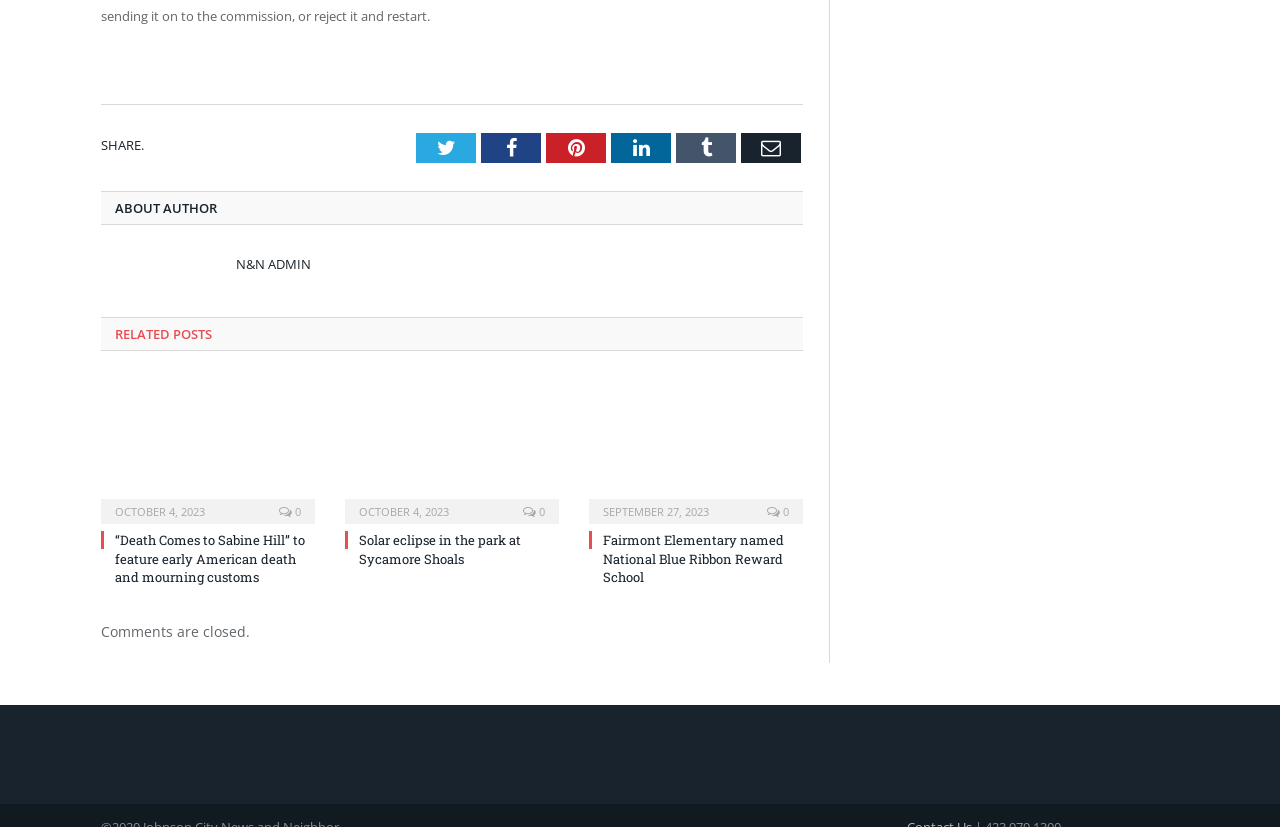Locate the bounding box coordinates of the area you need to click to fulfill this instruction: 'Check comments'. The coordinates must be in the form of four float numbers ranging from 0 to 1: [left, top, right, bottom].

[0.079, 0.752, 0.195, 0.775]